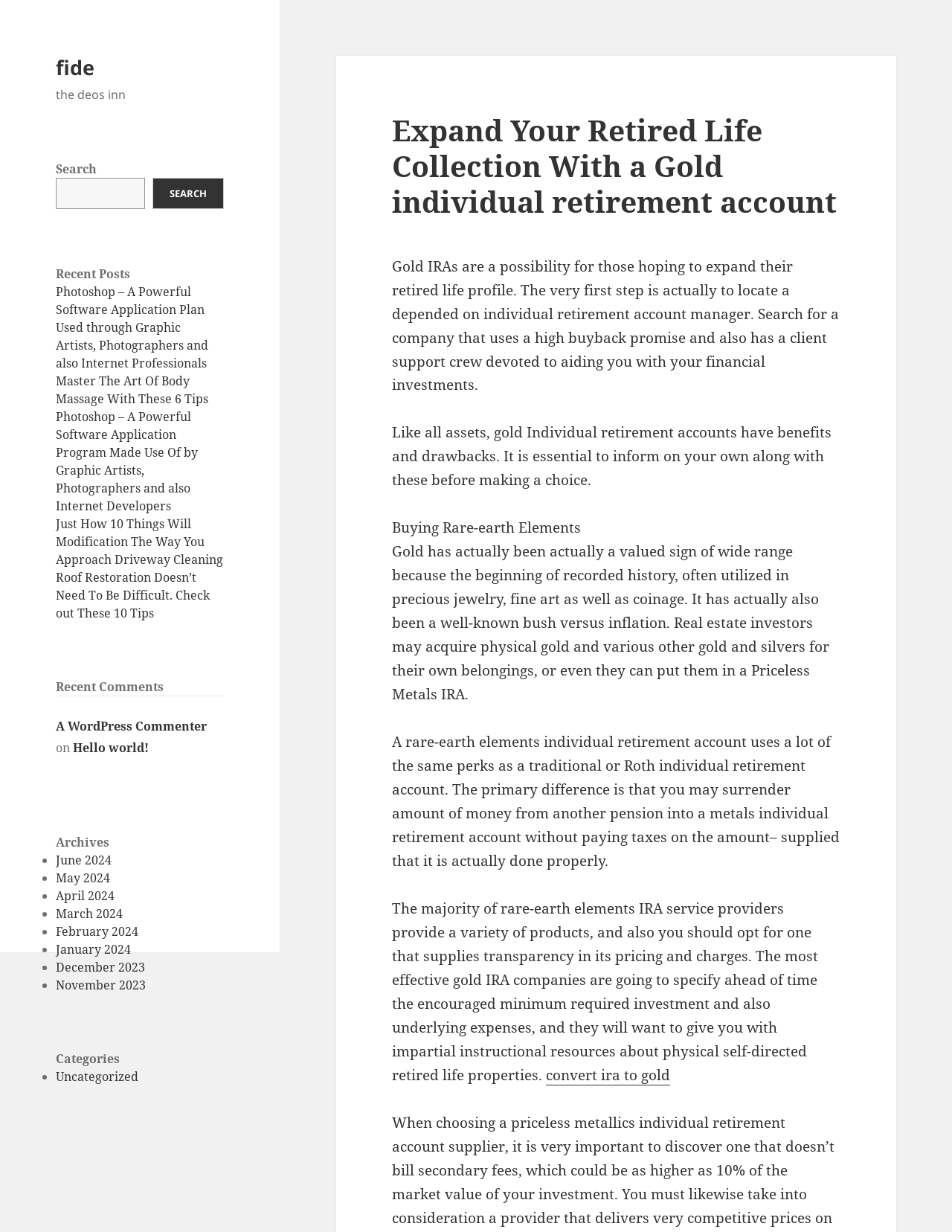What is the benefit of a rare-earth elements IRA?
Please provide a detailed answer to the question.

According to the webpage content, one of the benefits of a rare-earth elements IRA is that it allows users to transfer money from another pension into a metals IRA without paying taxes on the amount, provided it is done properly.